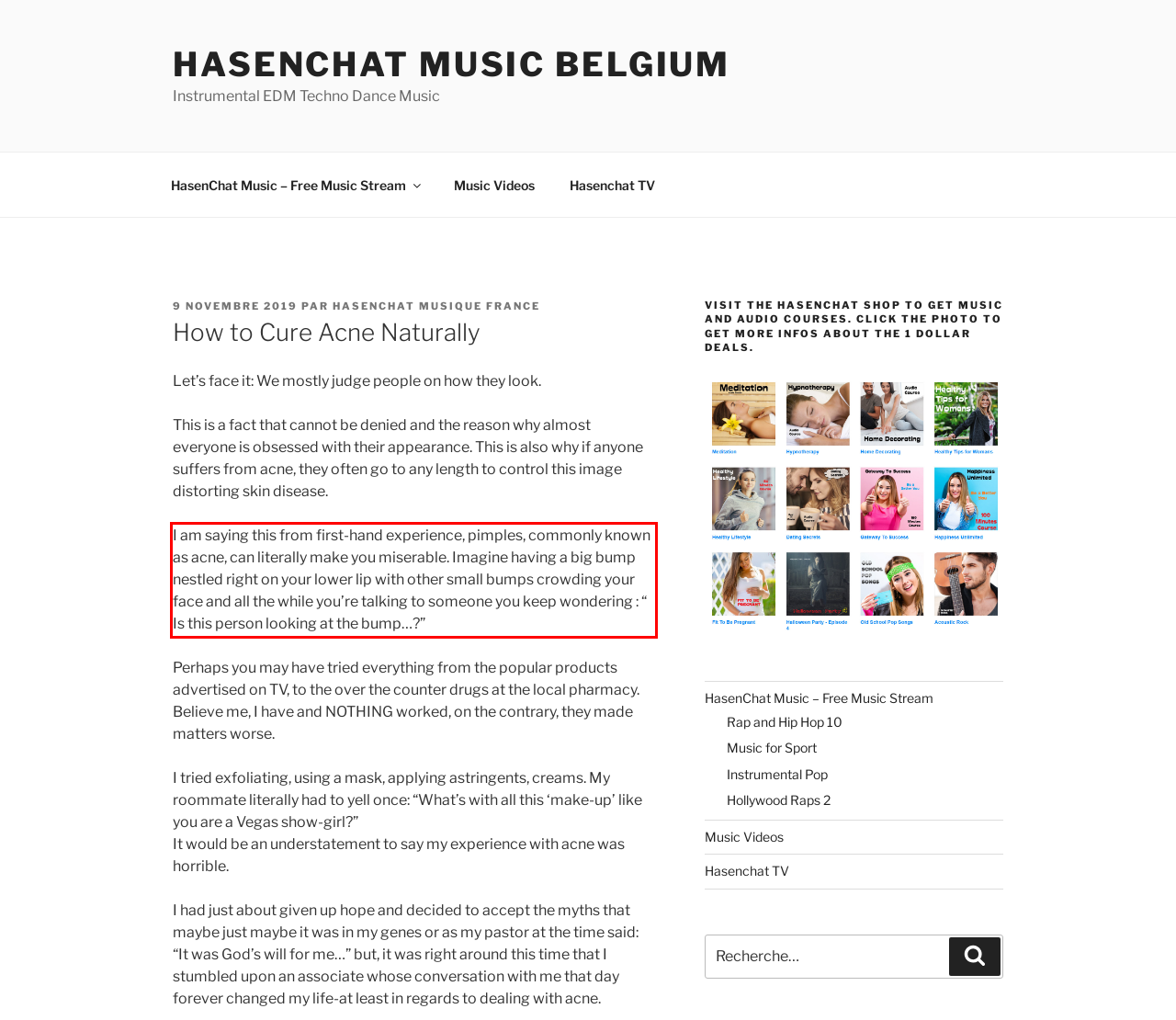You are provided with a screenshot of a webpage featuring a red rectangle bounding box. Extract the text content within this red bounding box using OCR.

I am saying this from first-hand experience, pimples, commonly known as acne, can literally make you miserable. Imagine having a big bump nestled right on your lower lip with other small bumps crowding your face and all the while you’re talking to someone you keep wondering : “ Is this person looking at the bump…?”